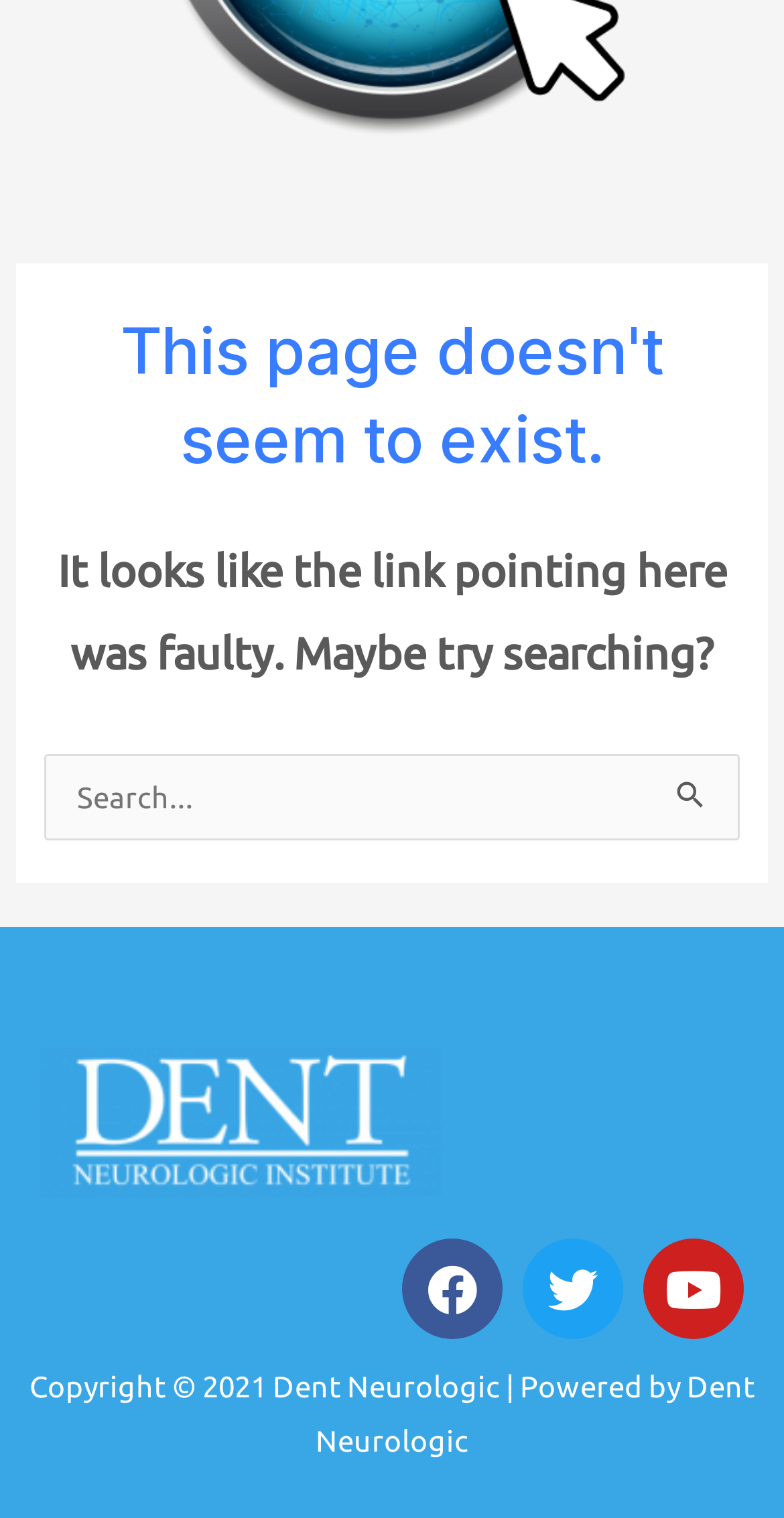Locate the bounding box for the described UI element: "alt="DENTNeuro_White" title="DENTNeuro_White"". Ensure the coordinates are four float numbers between 0 and 1, formatted as [left, top, right, bottom].

[0.051, 0.691, 0.564, 0.79]